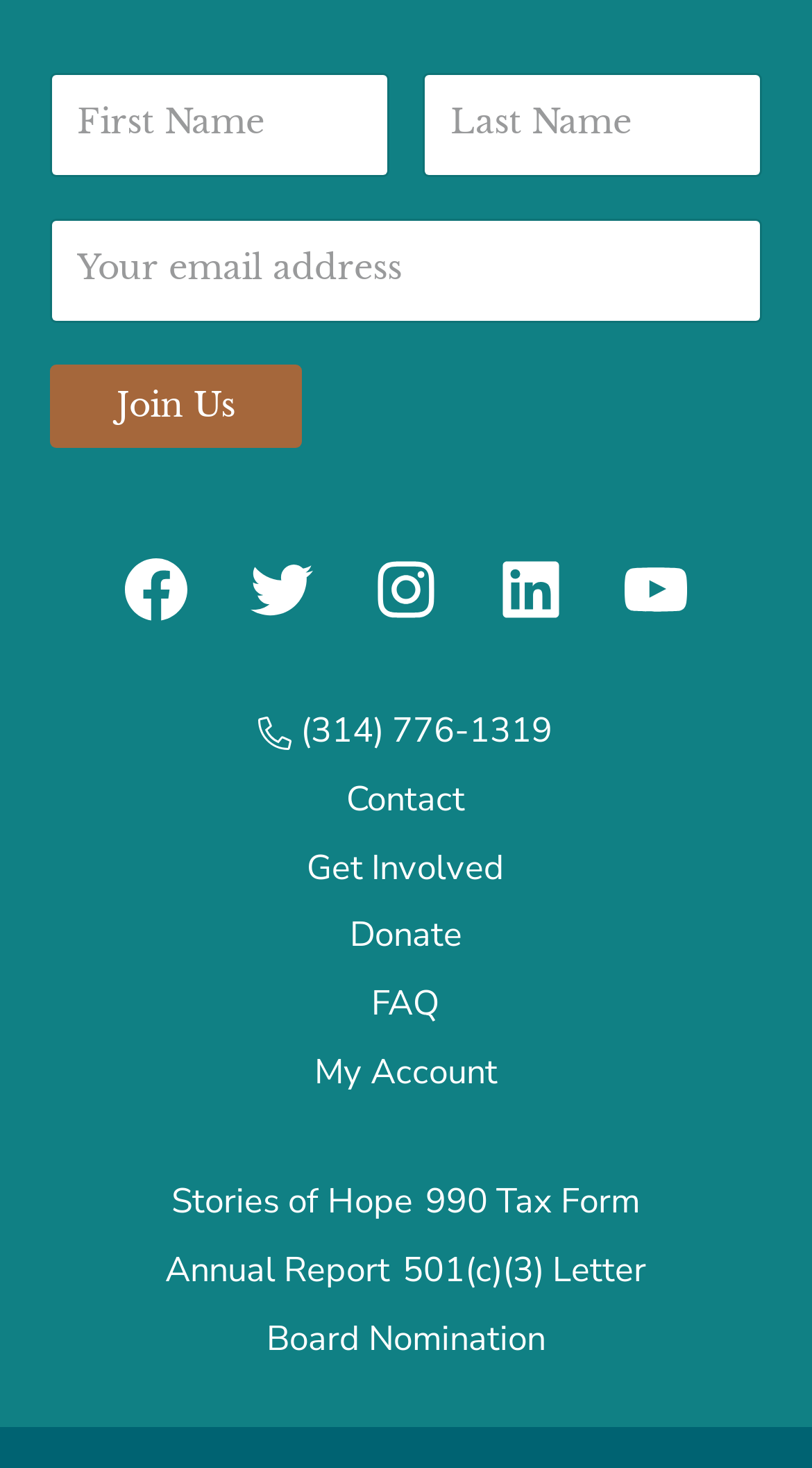Pinpoint the bounding box coordinates of the clickable element to carry out the following instruction: "Enter email address."

[0.061, 0.149, 0.939, 0.22]